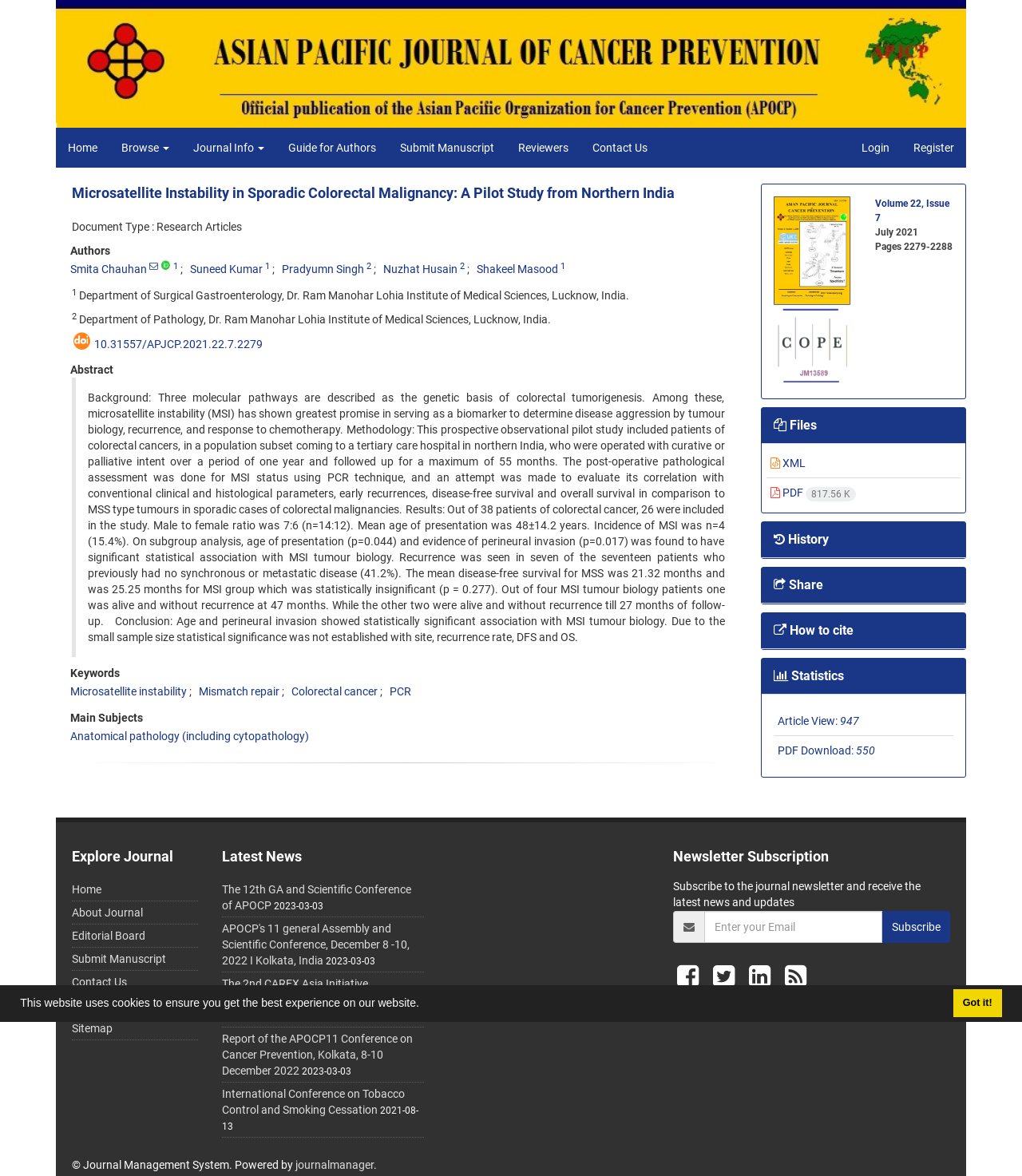Please predict the bounding box coordinates of the element's region where a click is necessary to complete the following instruction: "view the 'Abstract'". The coordinates should be represented by four float numbers between 0 and 1, i.e., [left, top, right, bottom].

[0.086, 0.332, 0.709, 0.547]